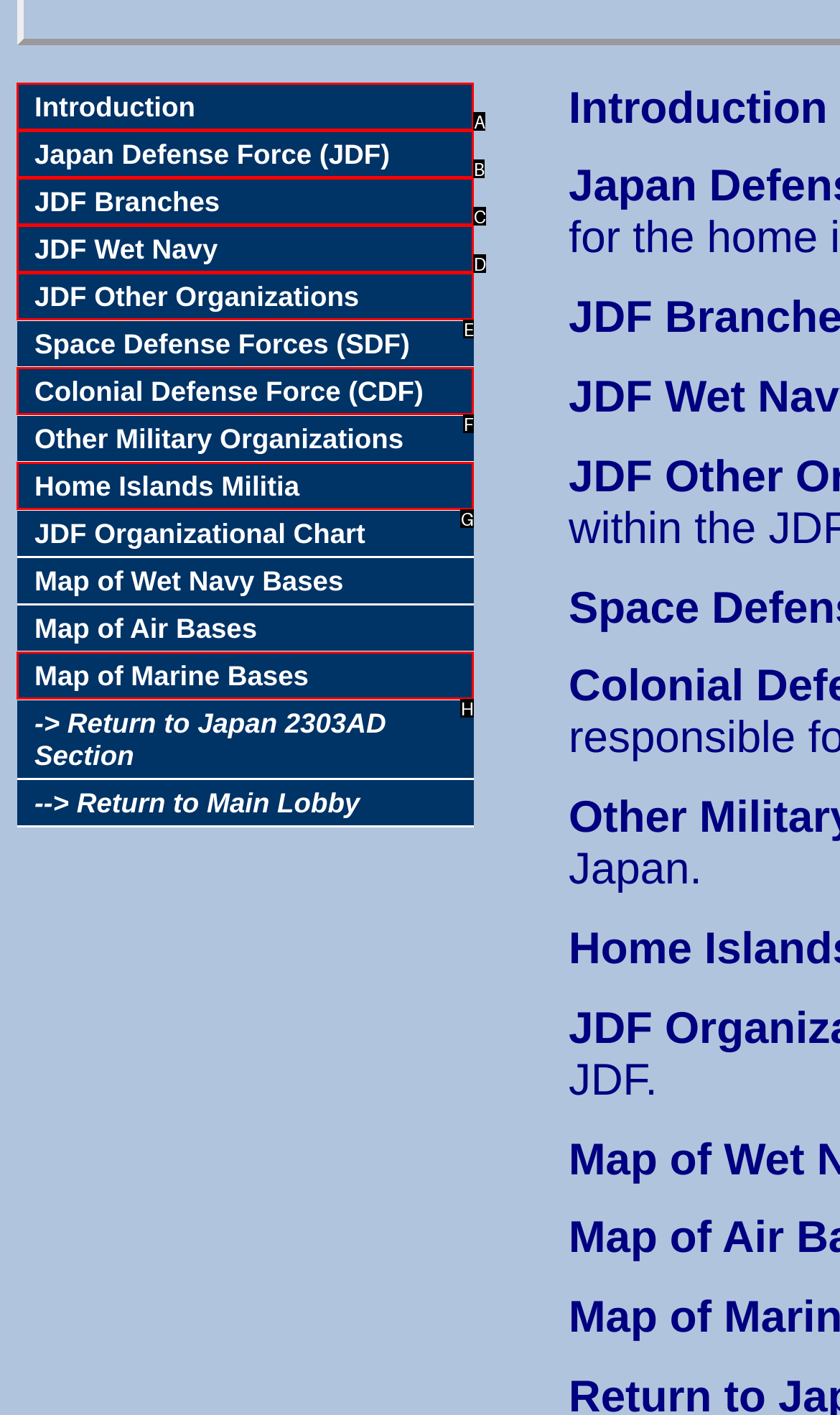Tell me the letter of the option that corresponds to the description: Introduction
Answer using the letter from the given choices directly.

A